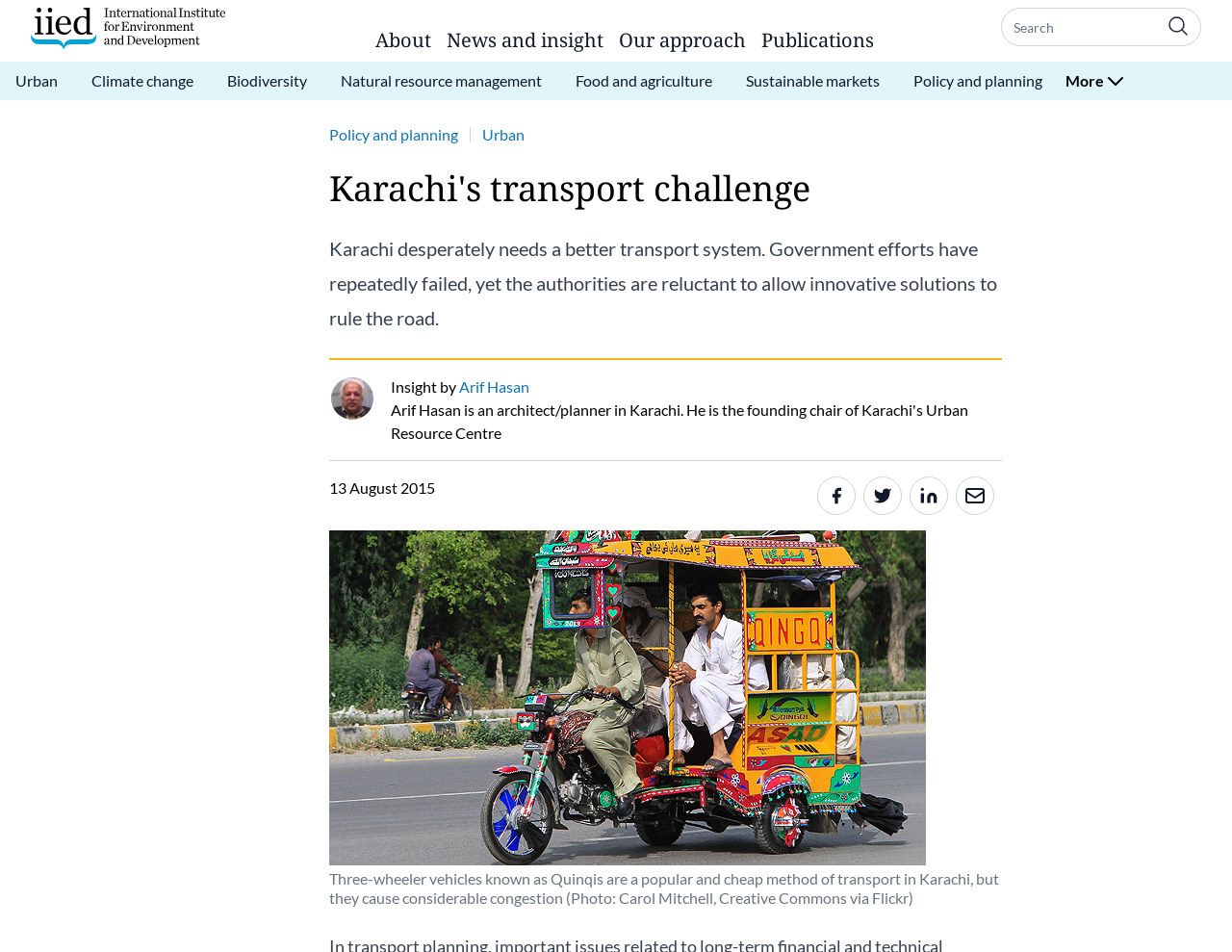What is the date of the insight?
Give a comprehensive and detailed explanation for the question.

I found the answer by looking at the section with the heading 'Karachi's transport challenge' and finding the text '13 August 2015'.